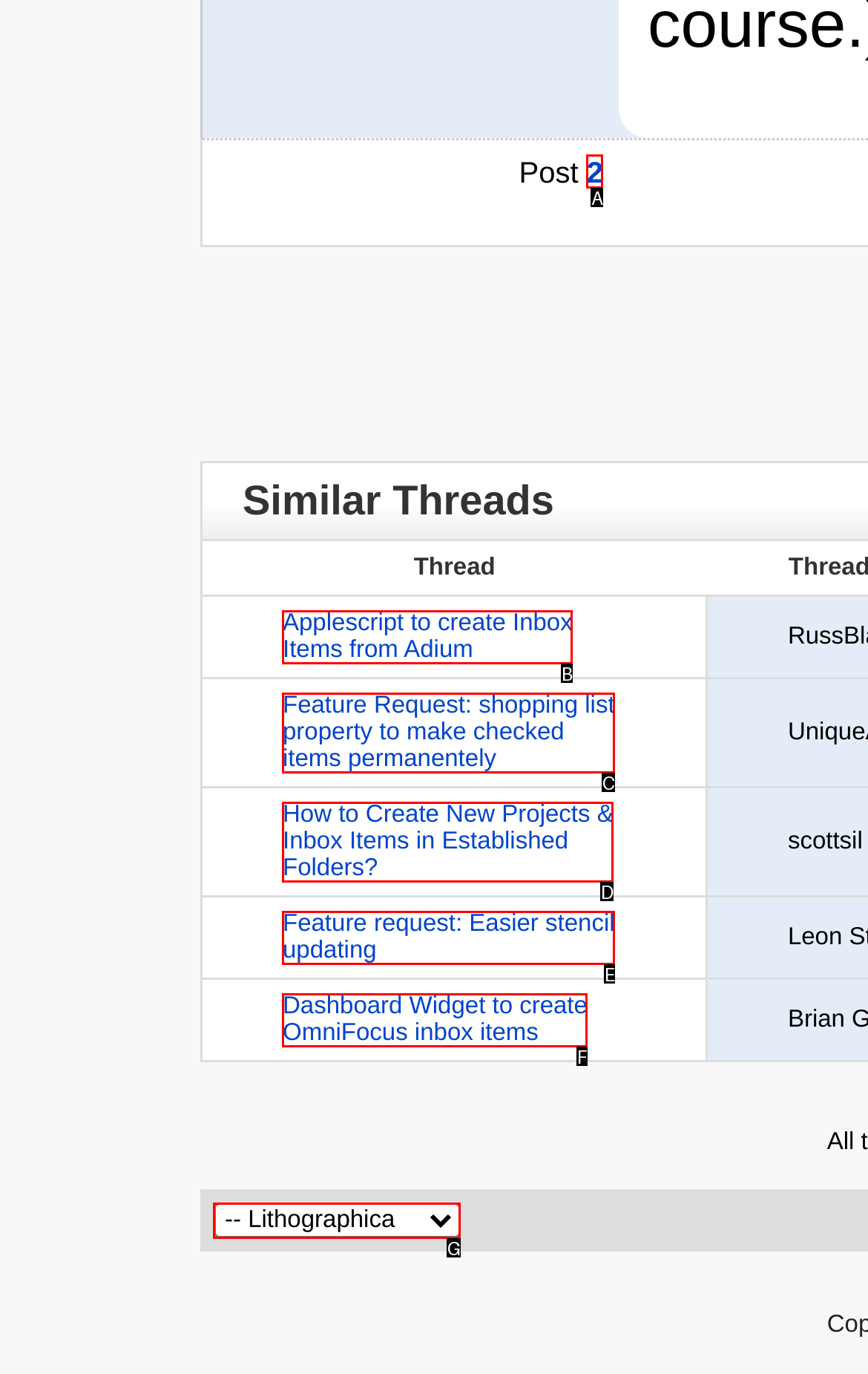From the given choices, determine which HTML element aligns with the description: Feature request: Easier stencil updating Respond with the letter of the appropriate option.

E